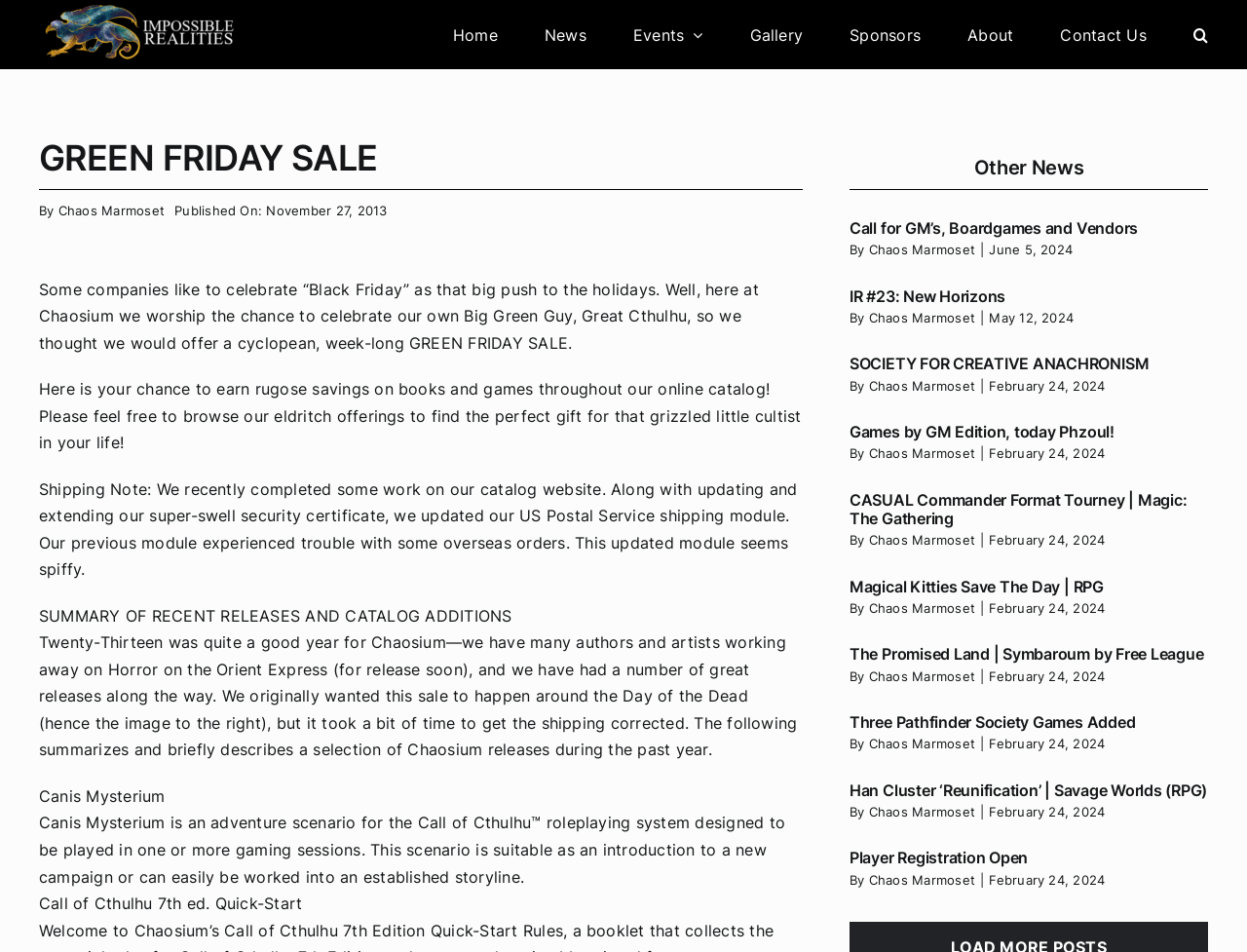Identify the bounding box coordinates of the element to click to follow this instruction: 'View the 'Events' menu'. Ensure the coordinates are four float values between 0 and 1, provided as [left, top, right, bottom].

[0.508, 0.0, 0.564, 0.073]